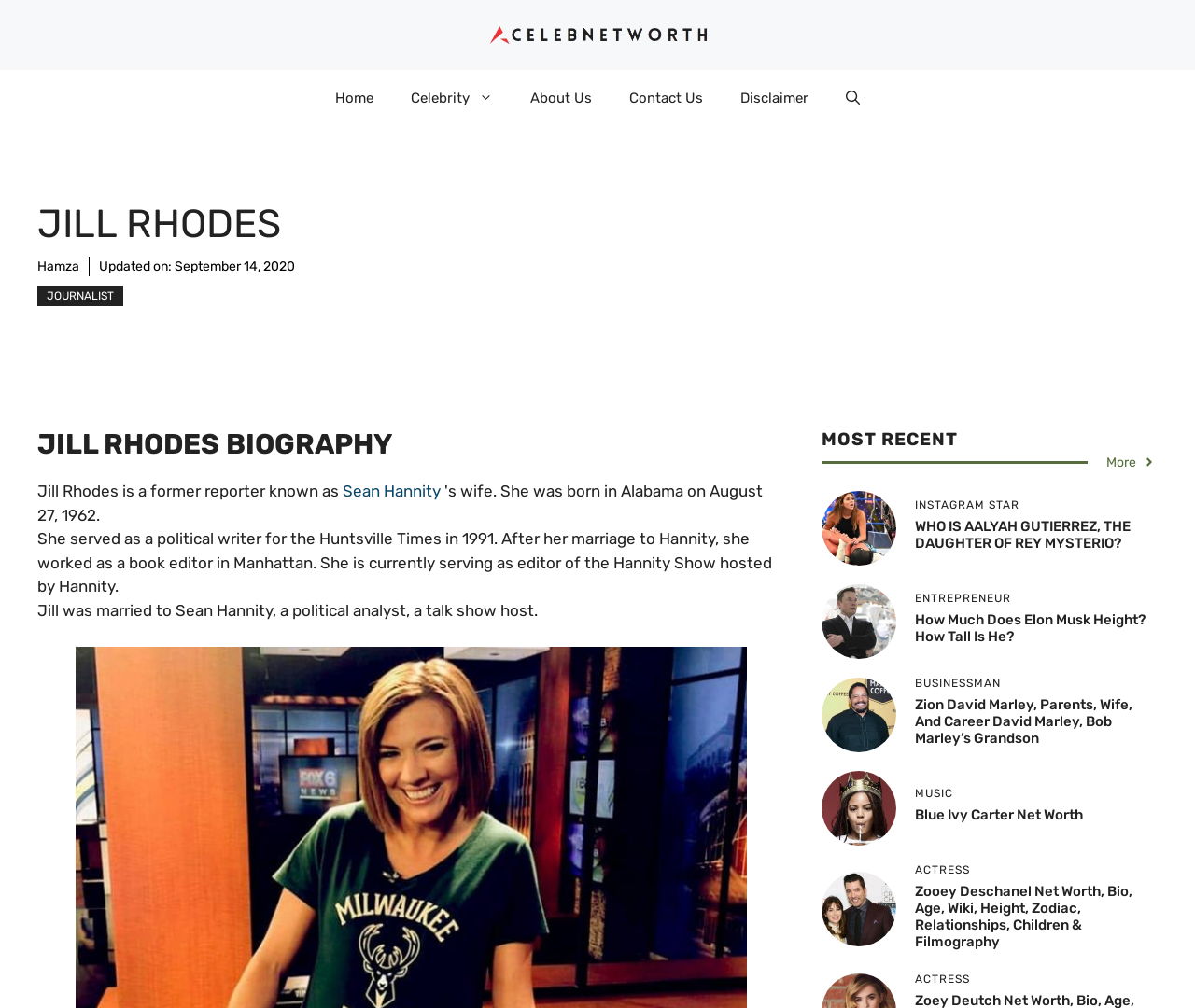Select the bounding box coordinates of the element I need to click to carry out the following instruction: "Click the 'Home' link".

[0.265, 0.069, 0.328, 0.125]